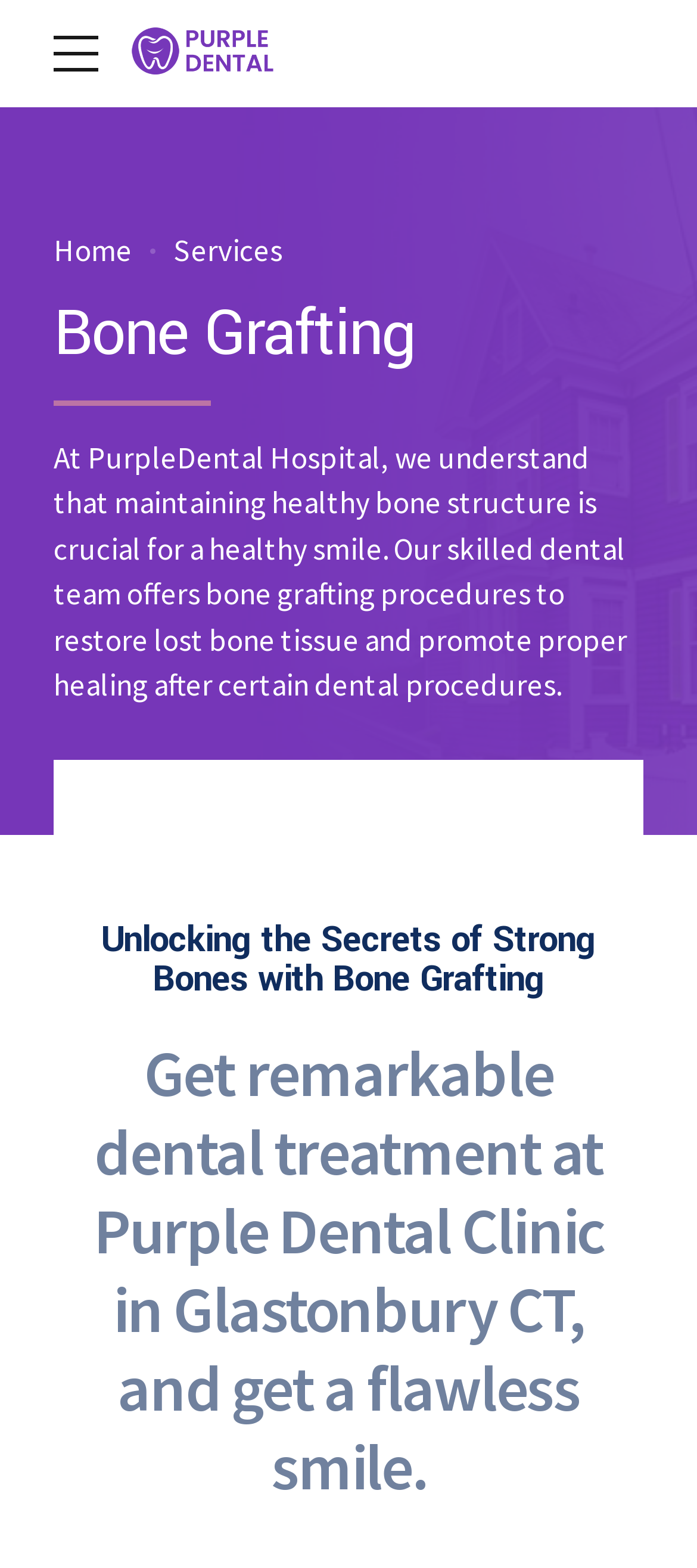Provide a one-word or brief phrase answer to the question:
Where is Purple Dental Clinic located?

Glastonbury CT